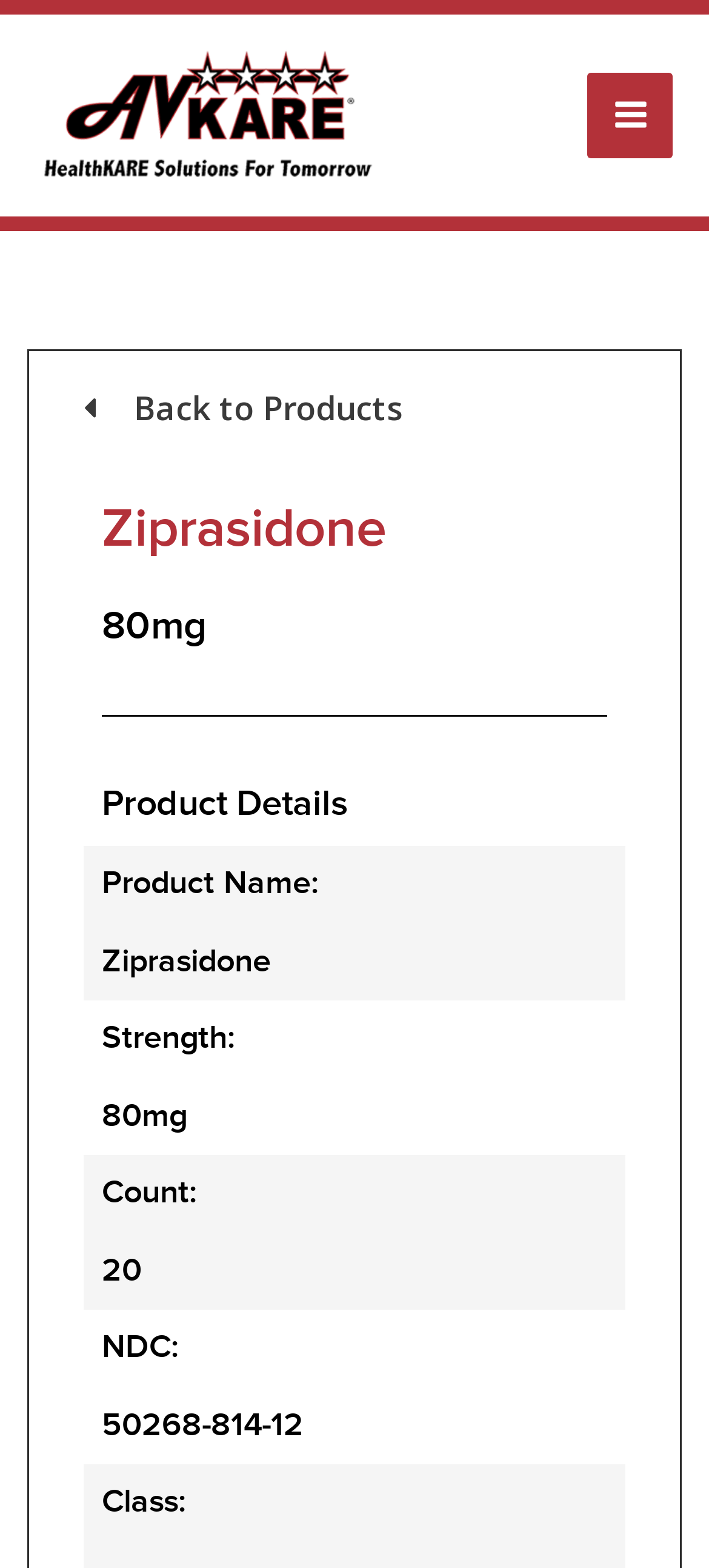Refer to the image and answer the question with as much detail as possible: How many capsules are in the product?

The count of the product can be found in the 'Product Details' section, where it is listed as '20'.